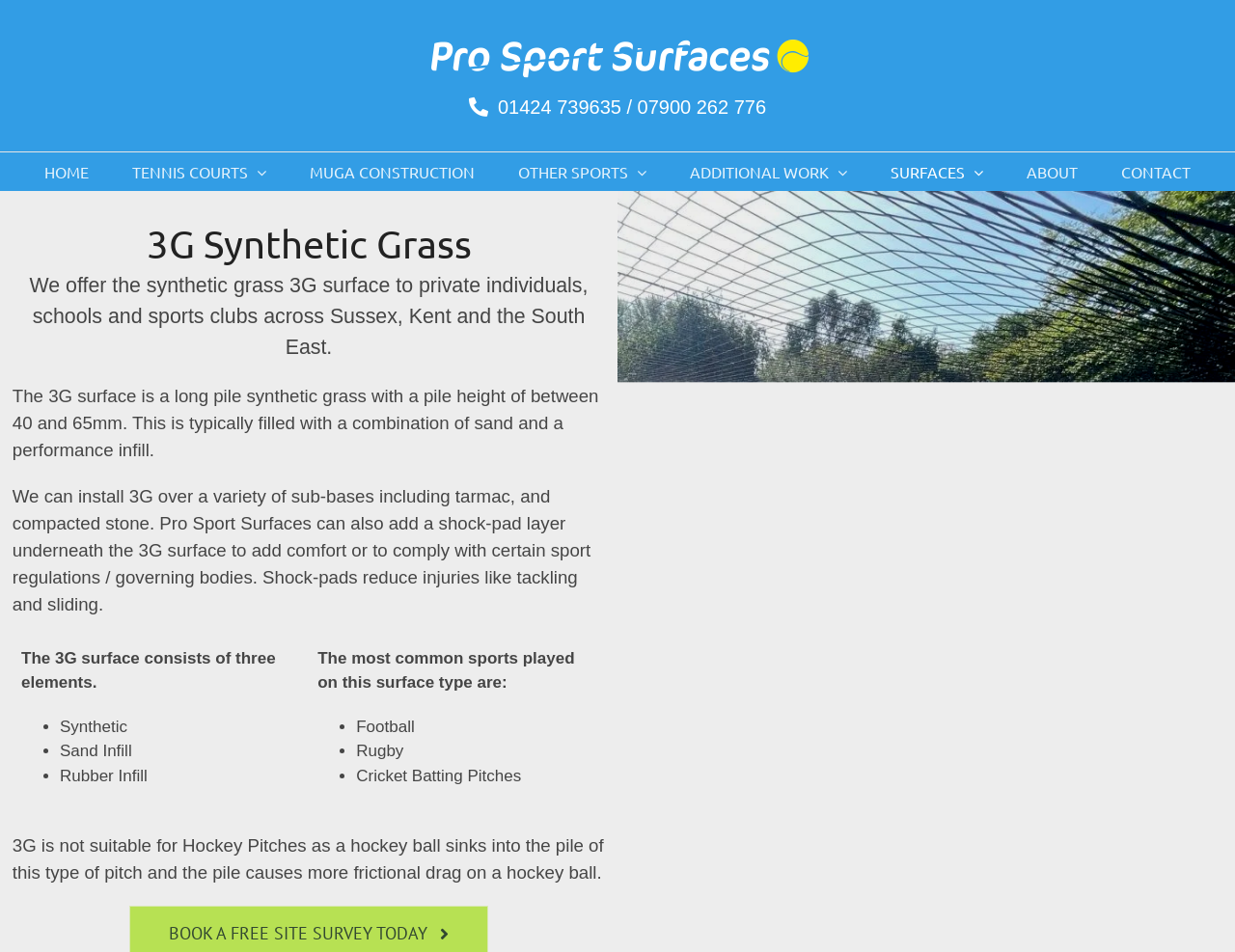What is not suitable for Hockey Pitches?
Based on the image, give a concise answer in the form of a single word or short phrase.

3G surface